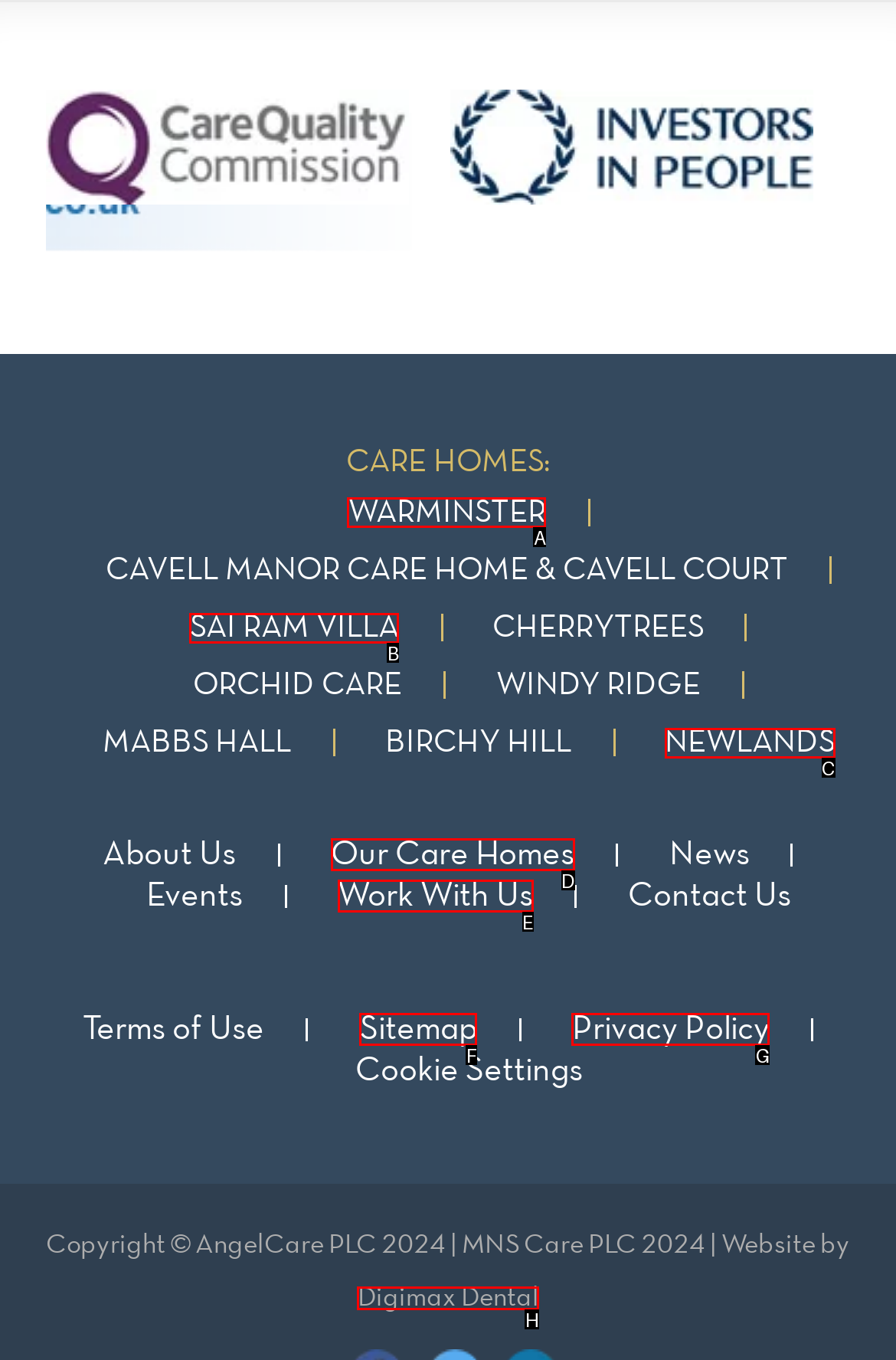Determine the HTML element to click for the instruction: View WARMINSTER care home.
Answer with the letter corresponding to the correct choice from the provided options.

A